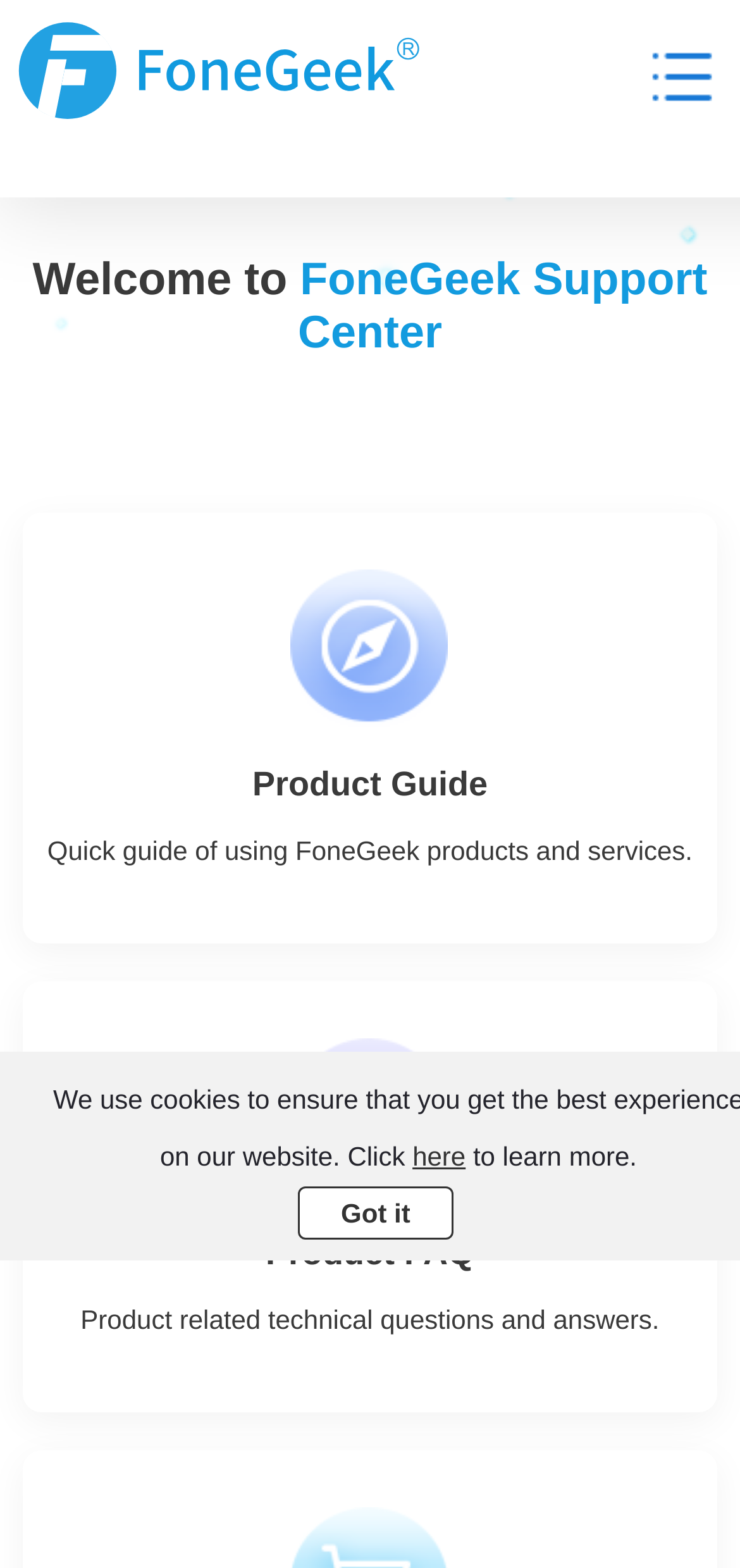Respond to the question with just a single word or phrase: 
How many links are there in the webpage?

4